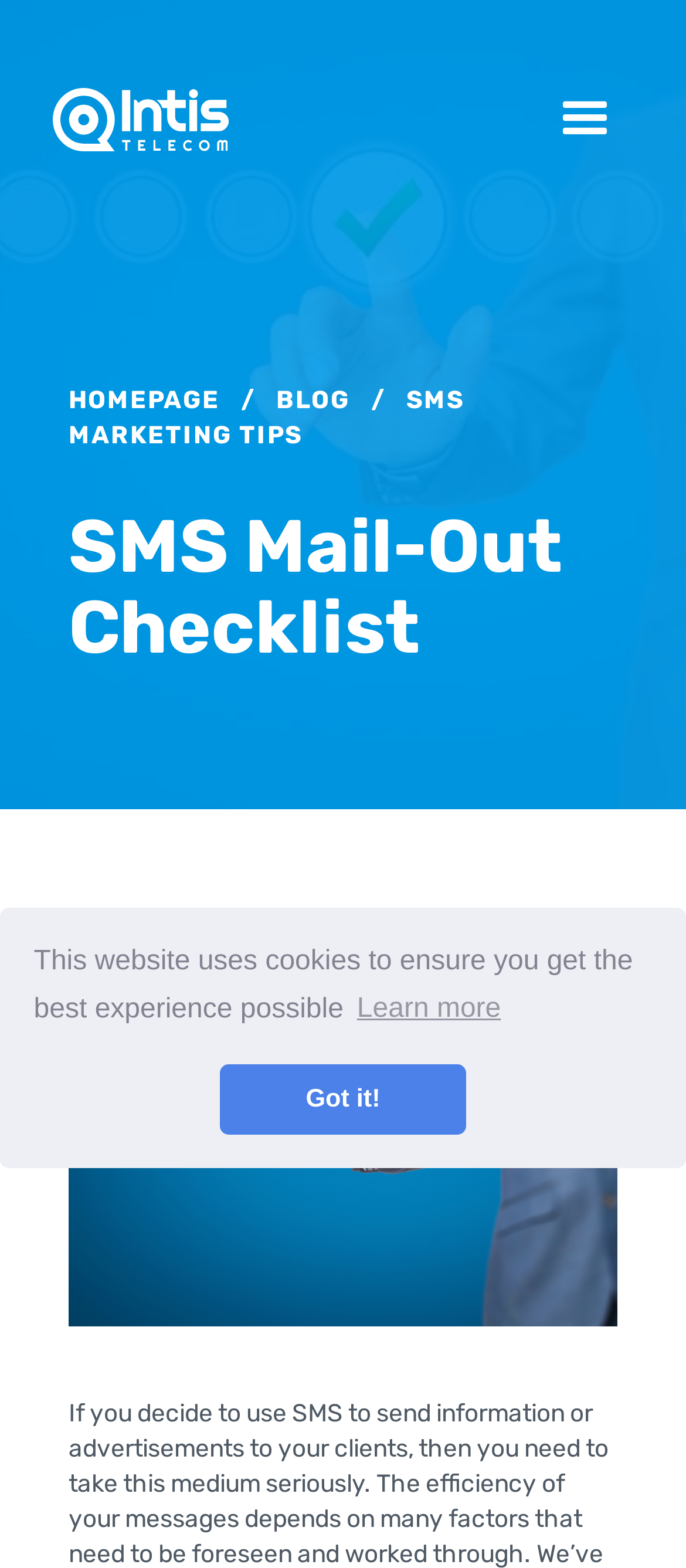What is the purpose of the SMS mail-out?
Please provide a comprehensive answer based on the information in the image.

Based on the heading 'SMS Mail-Out Checklist', it can be inferred that the purpose of the SMS mail-out is to provide a checklist for users to follow.